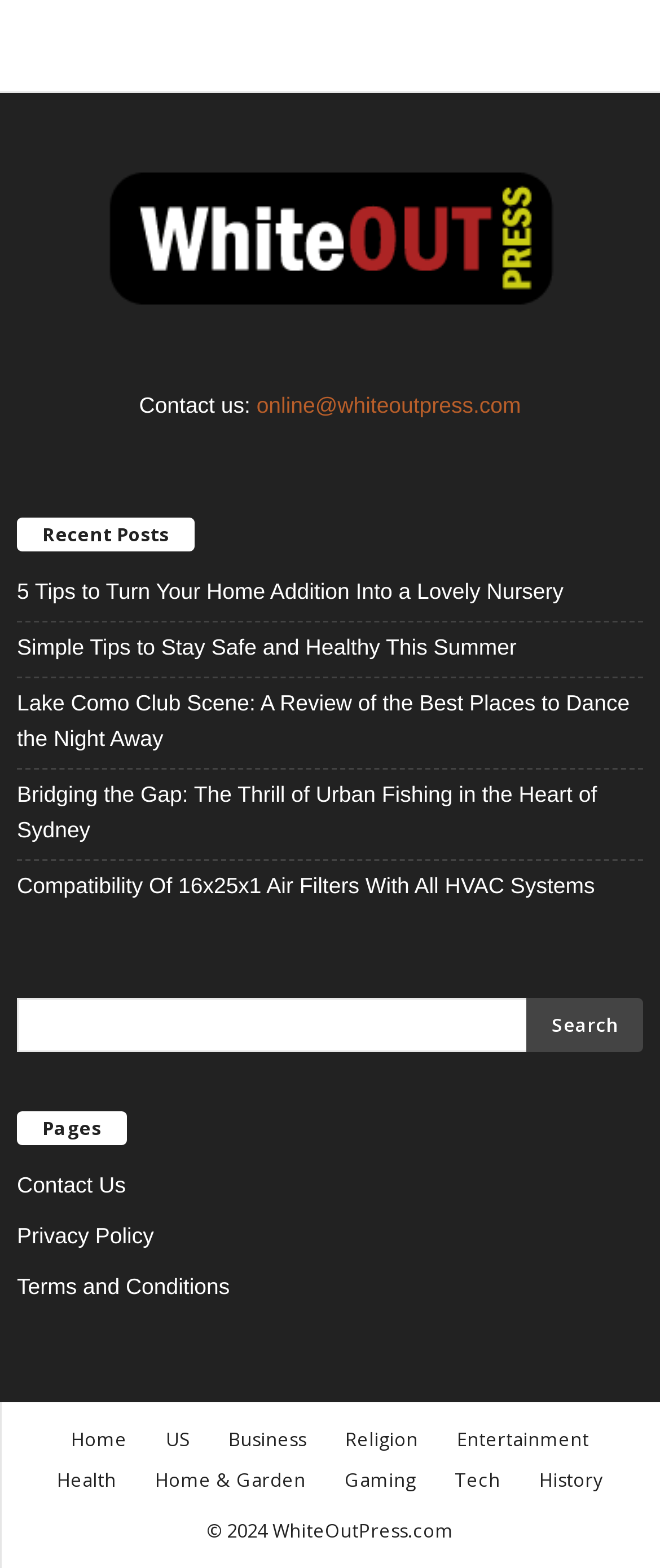Please answer the following question using a single word or phrase: 
What is the copyright year of the website?

2024